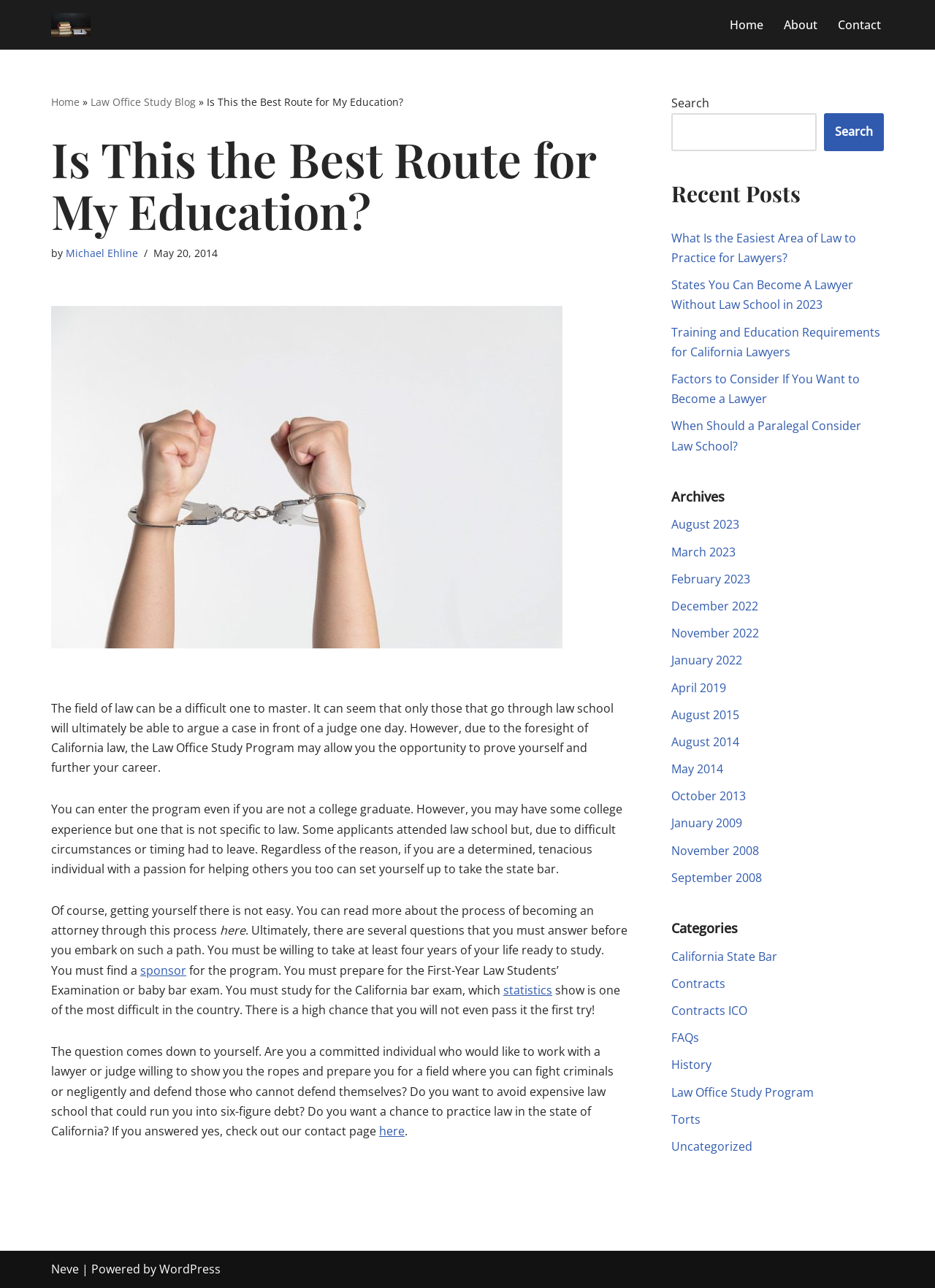What is the date of the article?
Give a comprehensive and detailed explanation for the question.

The date of the article is mentioned below the title of the article as 'May 20, 2014'.